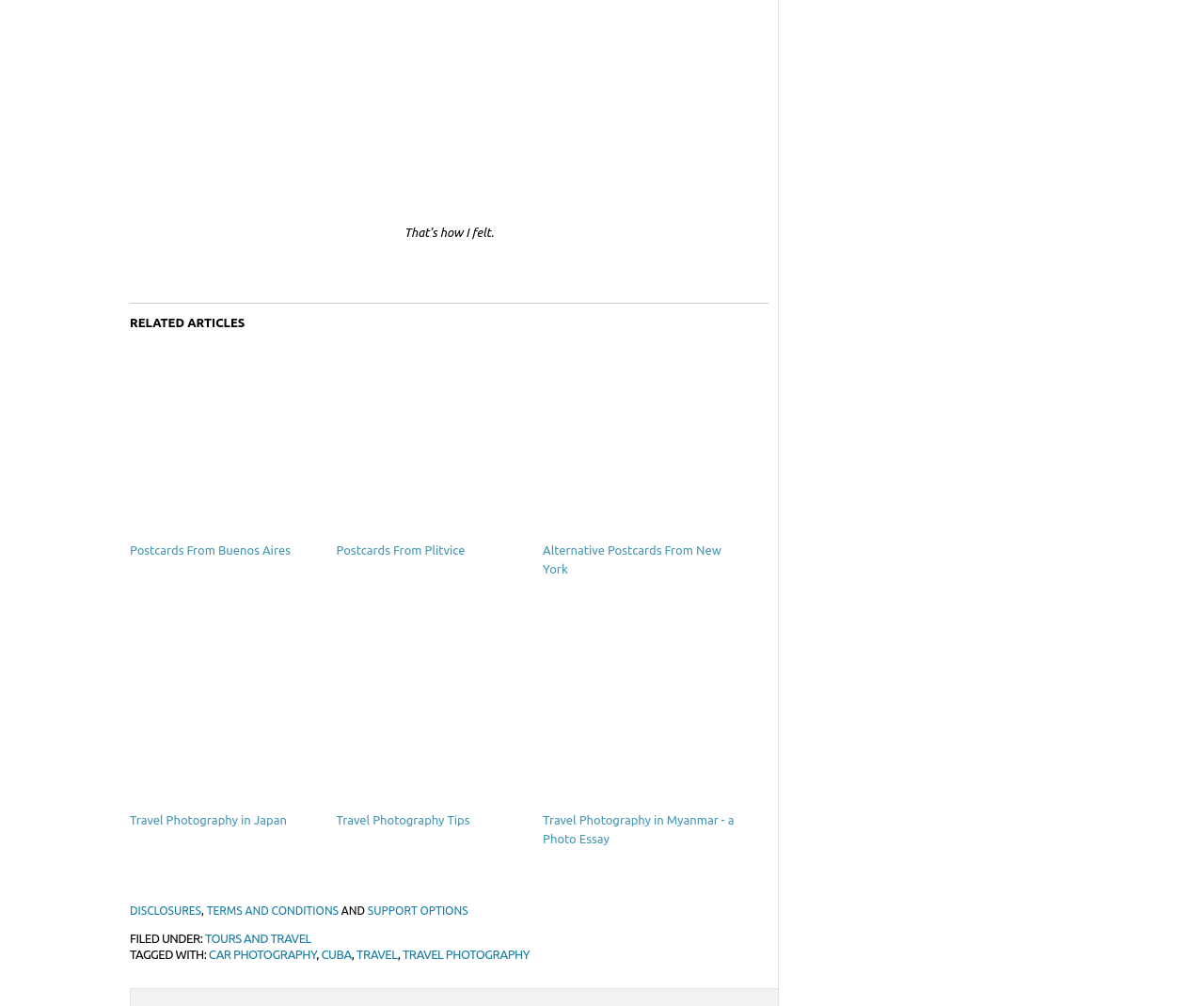Locate the bounding box coordinates of the clickable region to complete the following instruction: "read postcards from buenos aires."

[0.108, 0.54, 0.241, 0.553]